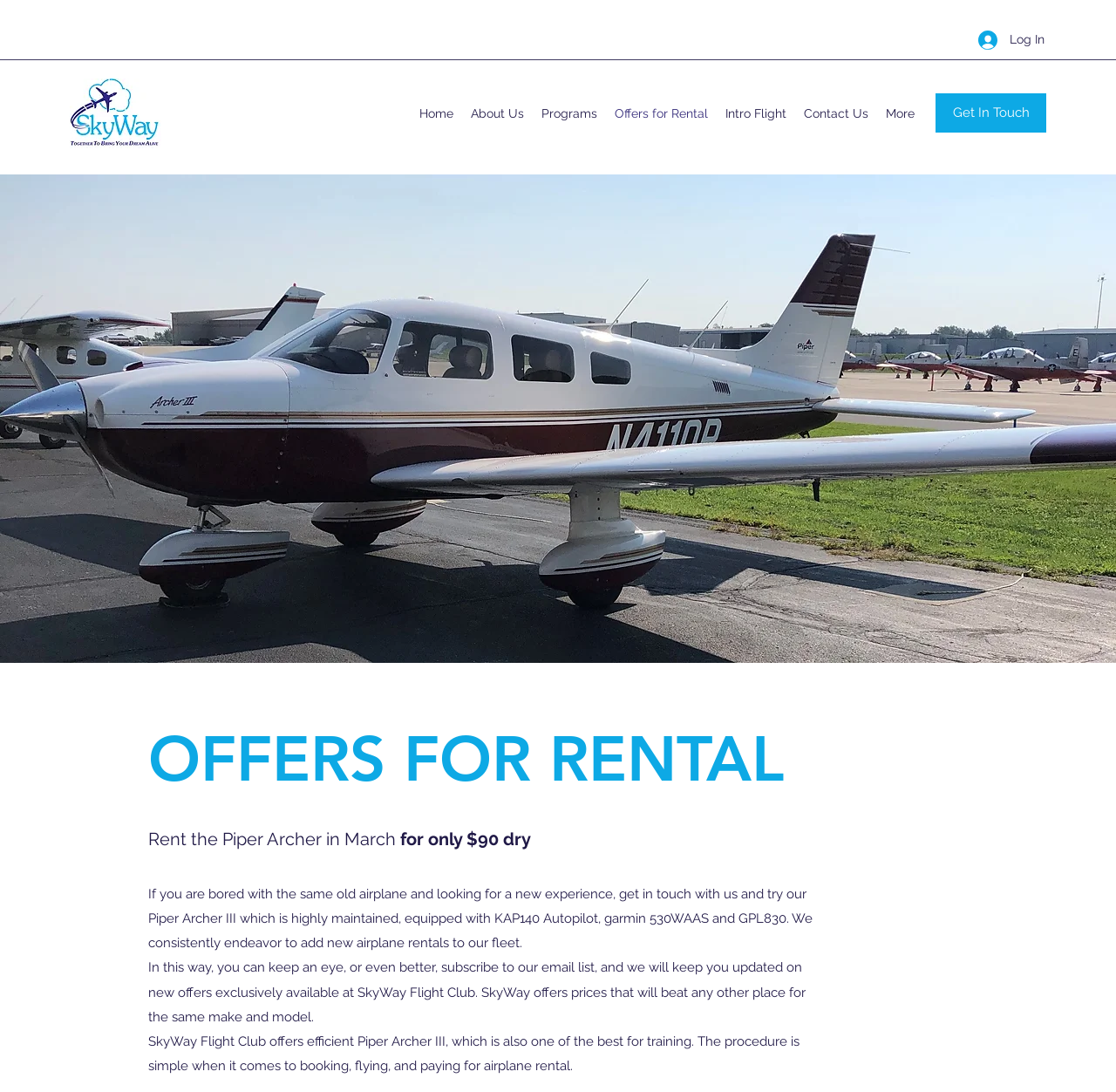Show the bounding box coordinates of the region that should be clicked to follow the instruction: "View the Offers for Rental page."

[0.543, 0.092, 0.642, 0.116]